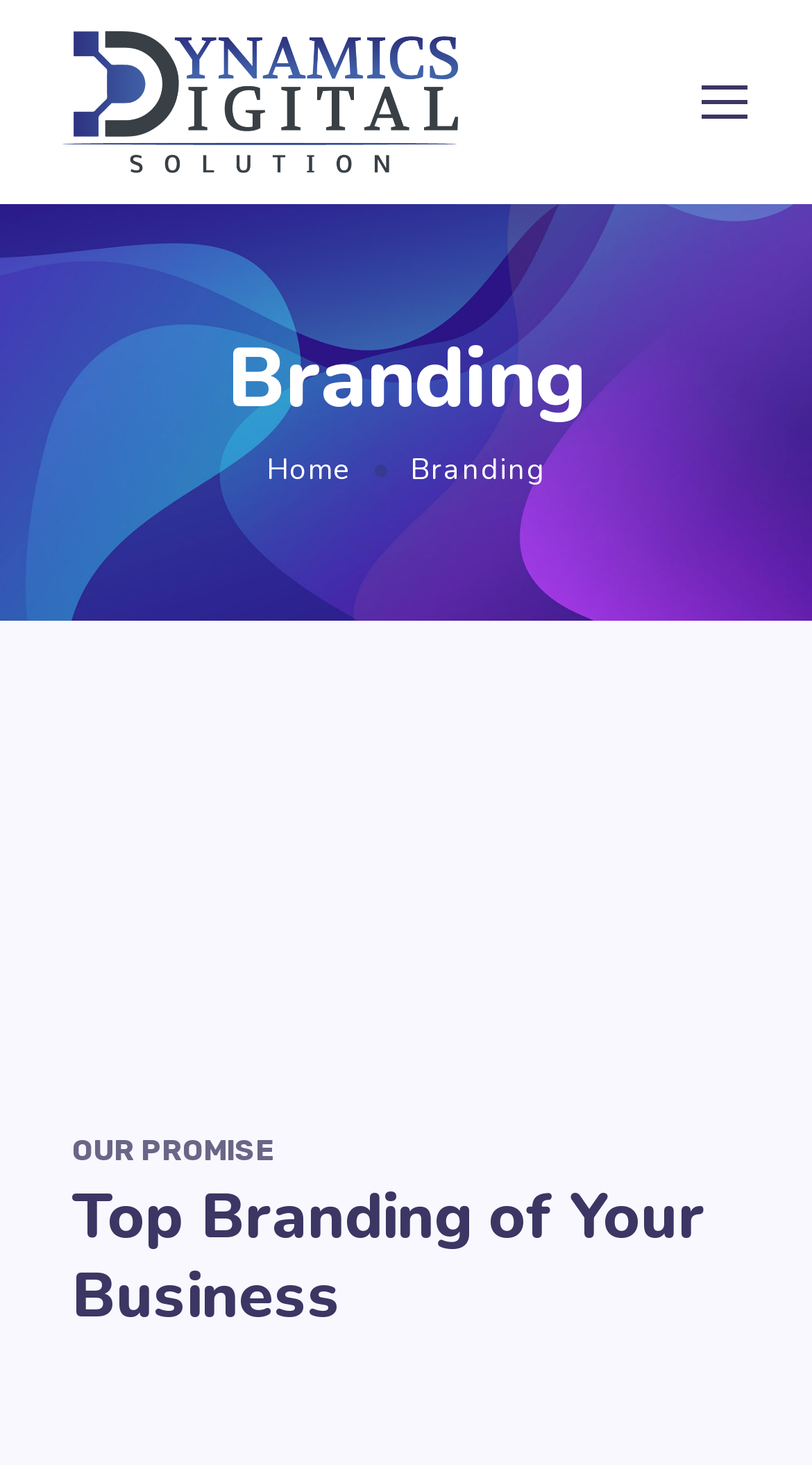Using the description: "alt="Esprit Models" name="menu_r2_c1"", determine the UI element's bounding box coordinates. Ensure the coordinates are in the format of four float numbers between 0 and 1, i.e., [left, top, right, bottom].

None